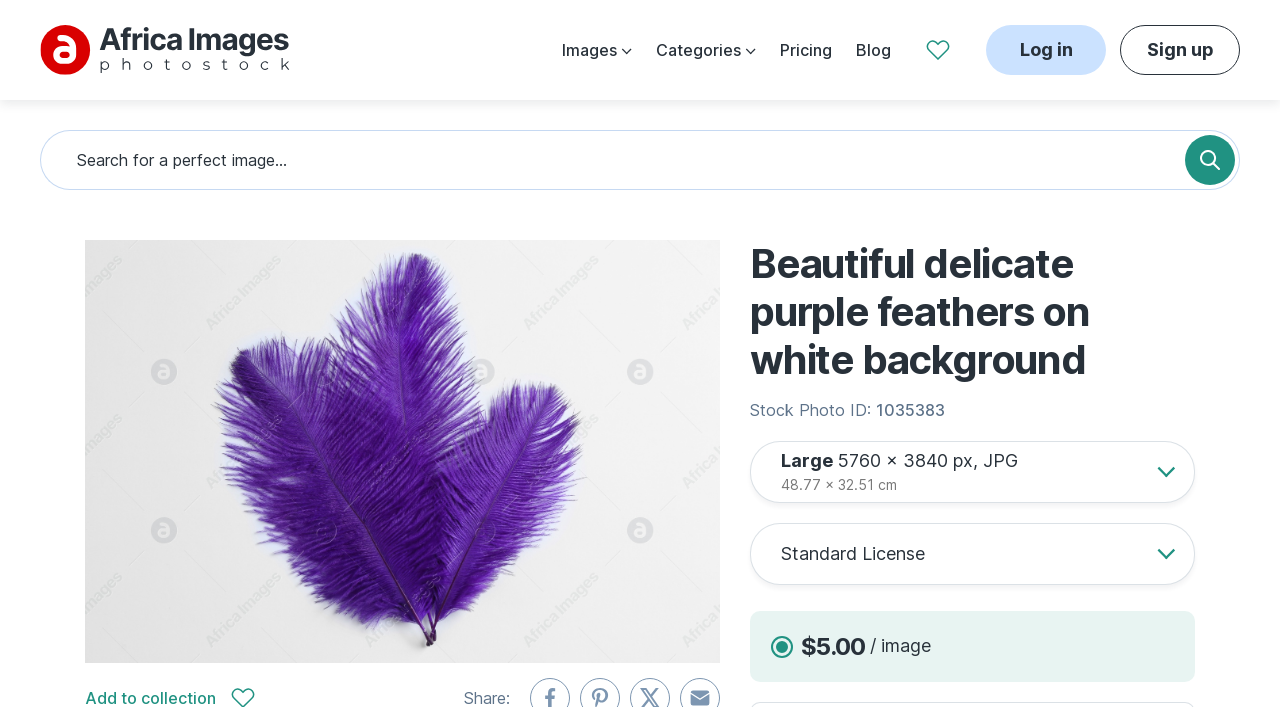Find the bounding box of the element with the following description: "Sign up". The coordinates must be four float numbers between 0 and 1, formatted as [left, top, right, bottom].

[0.875, 0.035, 0.969, 0.106]